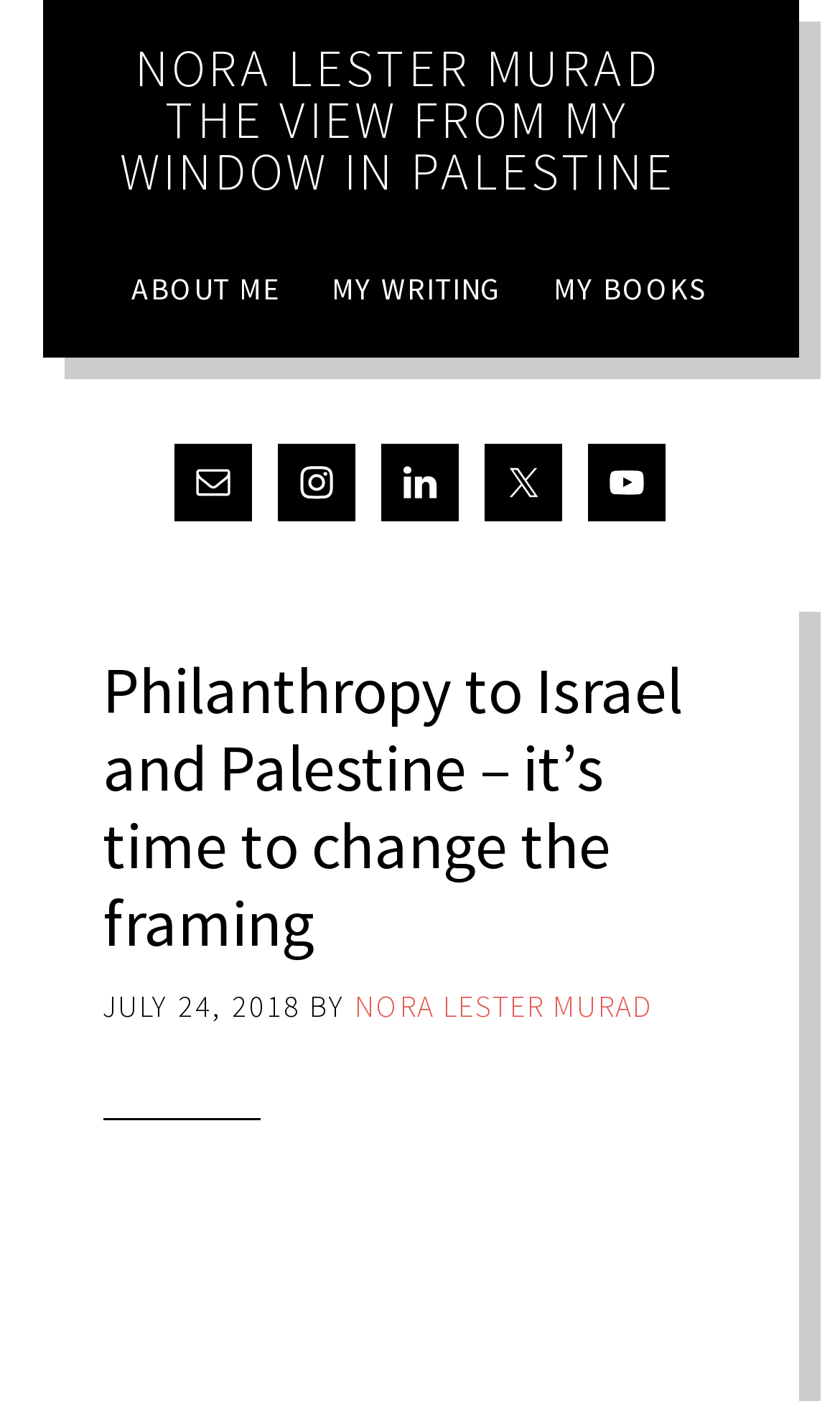Using the information in the image, give a comprehensive answer to the question: 
What is the name of the author's website?

I found the name of the author's website by looking at the link with the text 'NORA LESTER MURAD THE VIEW FROM MY WINDOW IN PALESTINE' at the top of the page.